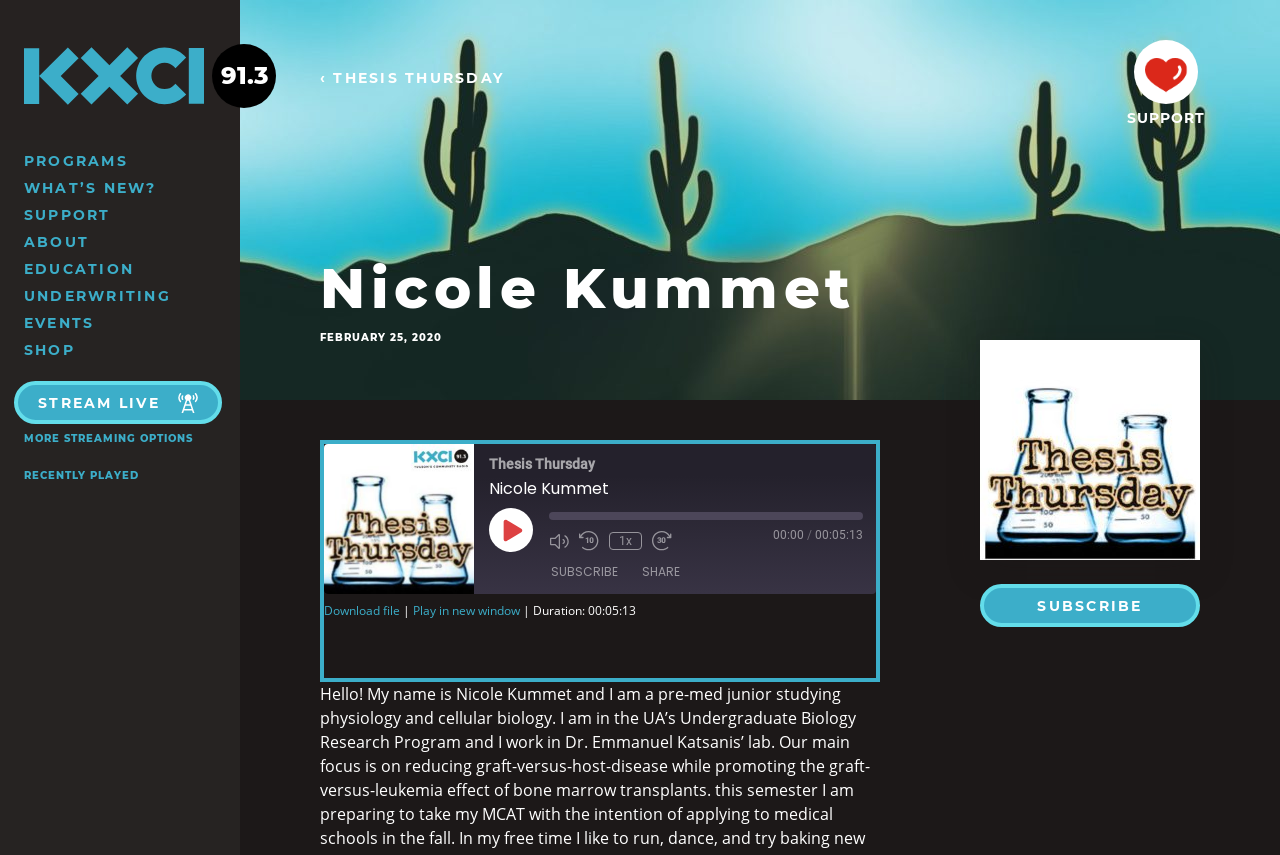Identify the bounding box coordinates for the element you need to click to achieve the following task: "Stream live". Provide the bounding box coordinates as four float numbers between 0 and 1, in the form [left, top, right, bottom].

[0.011, 0.446, 0.173, 0.496]